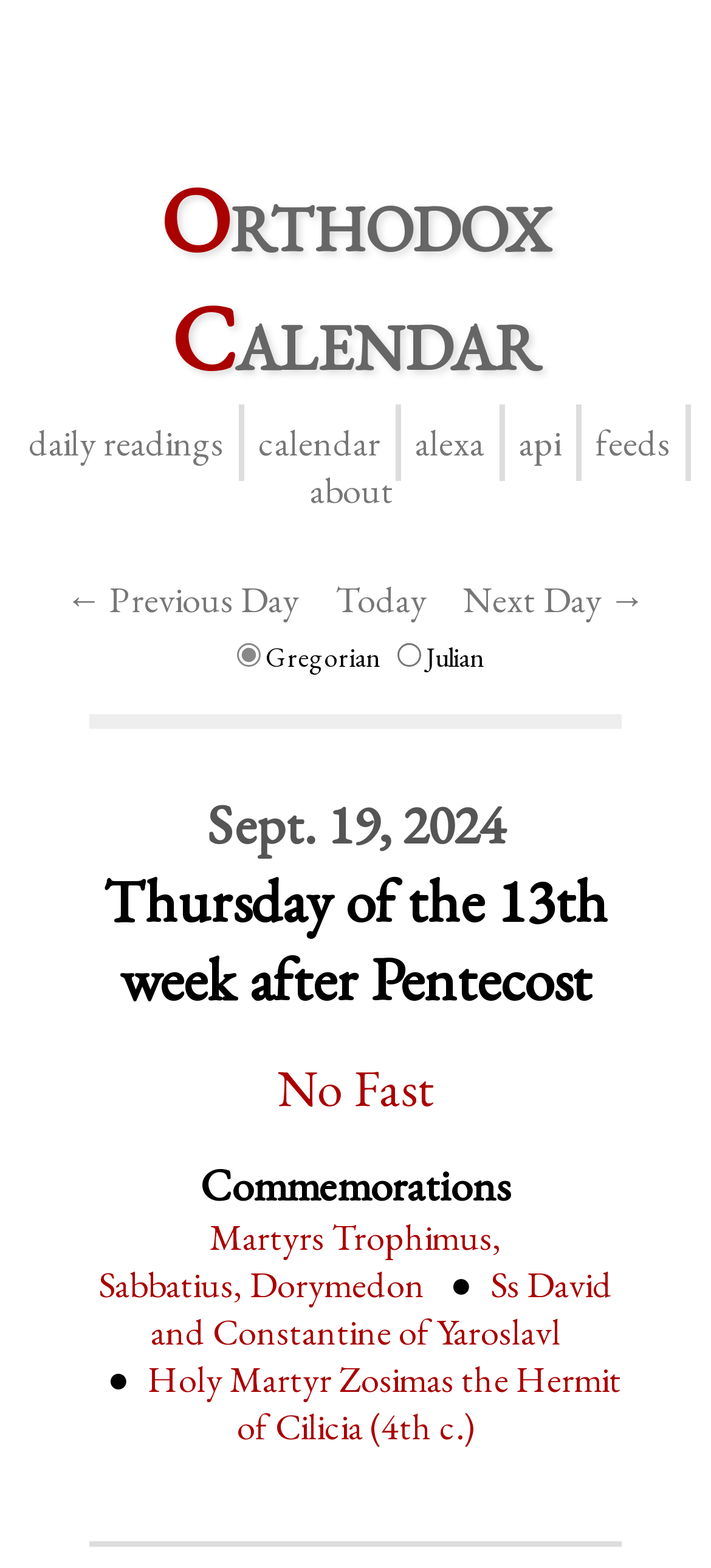Please find the bounding box coordinates (top-left x, top-left y, bottom-right x, bottom-right y) in the screenshot for the UI element described as follows: National Research Council Canada

None